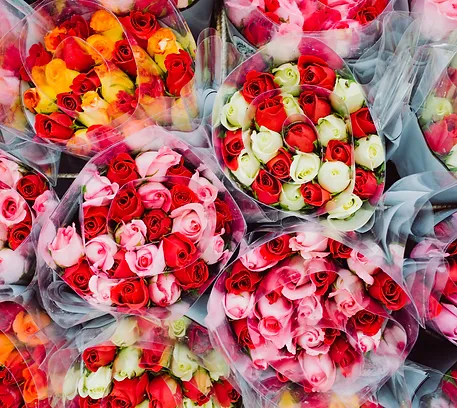What is the likely context of this display?
Look at the image and respond to the question as thoroughly as possible.

The caption suggests that the display is likely part of a floral catalog or promotional gallery, as it showcases the diversity and beauty of the flowers available for purchase, which is consistent with the purpose of a catalog or promotional gallery.